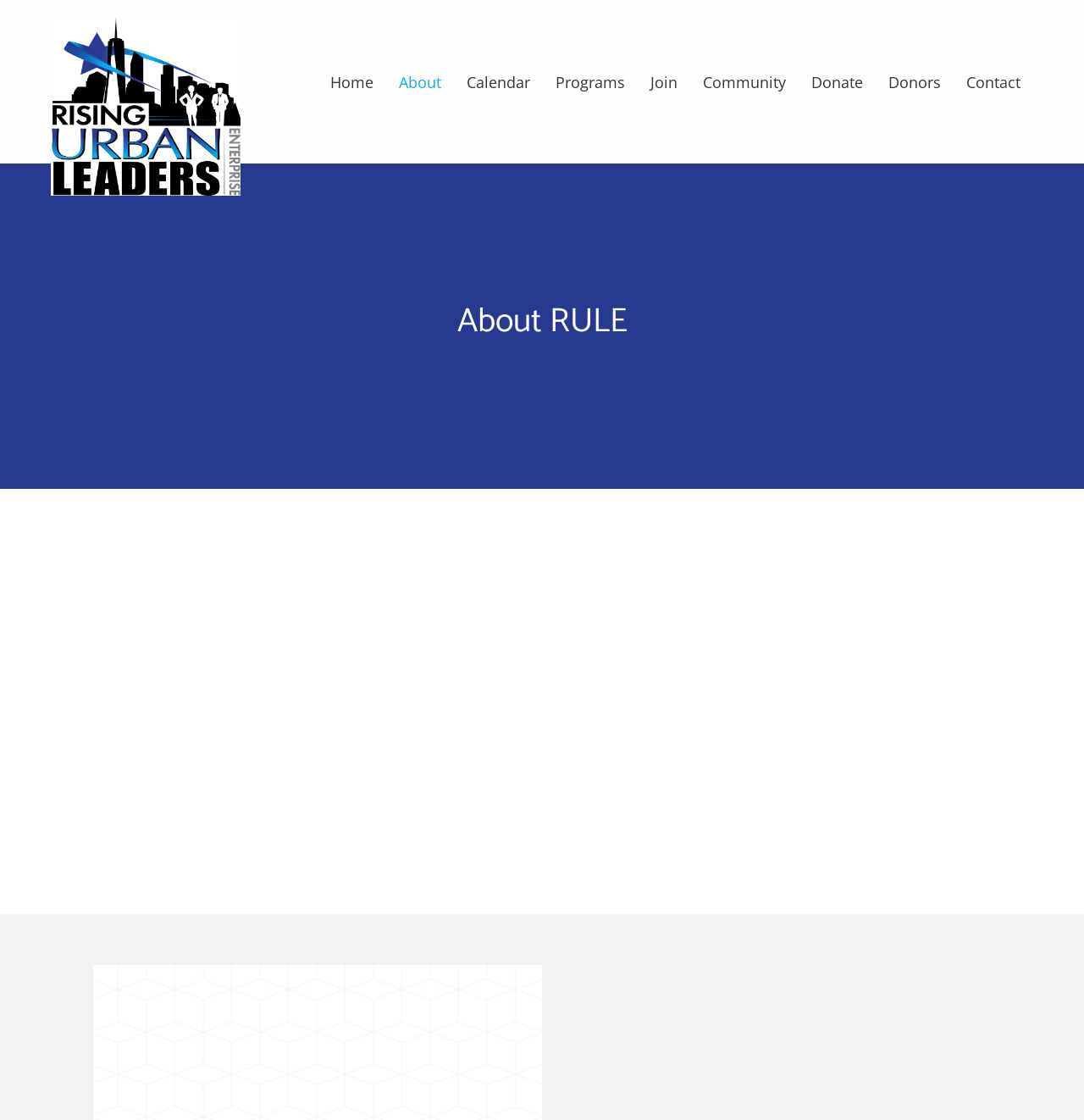Please indicate the bounding box coordinates for the clickable area to complete the following task: "View the About page". The coordinates should be specified as four float numbers between 0 and 1, i.e., [left, top, right, bottom].

[0.36, 0.059, 0.415, 0.087]